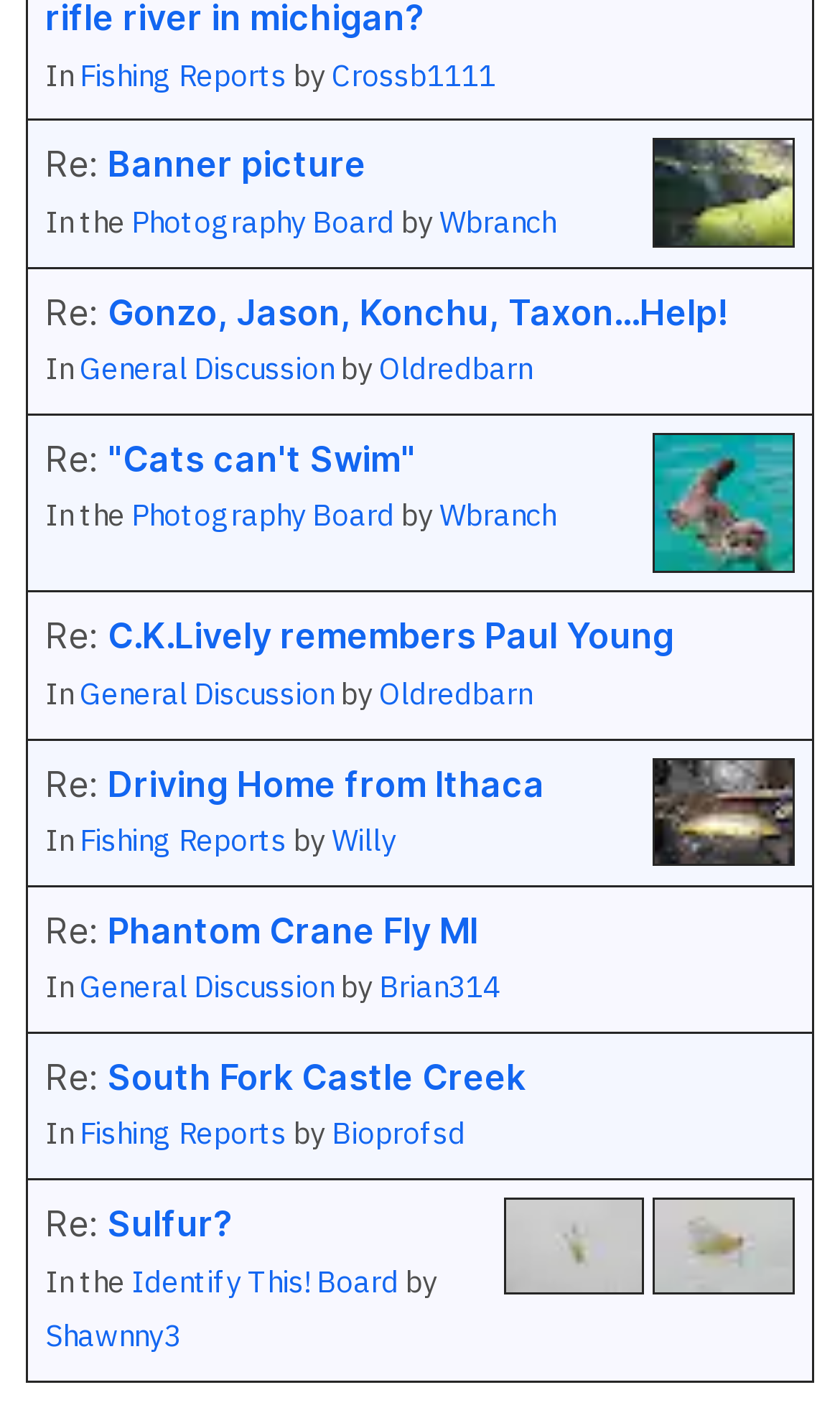Find the bounding box coordinates for the area you need to click to carry out the instruction: "View Phantom Crane Fly MI". The coordinates should be four float numbers between 0 and 1, indicated as [left, top, right, bottom].

[0.128, 0.638, 0.569, 0.669]